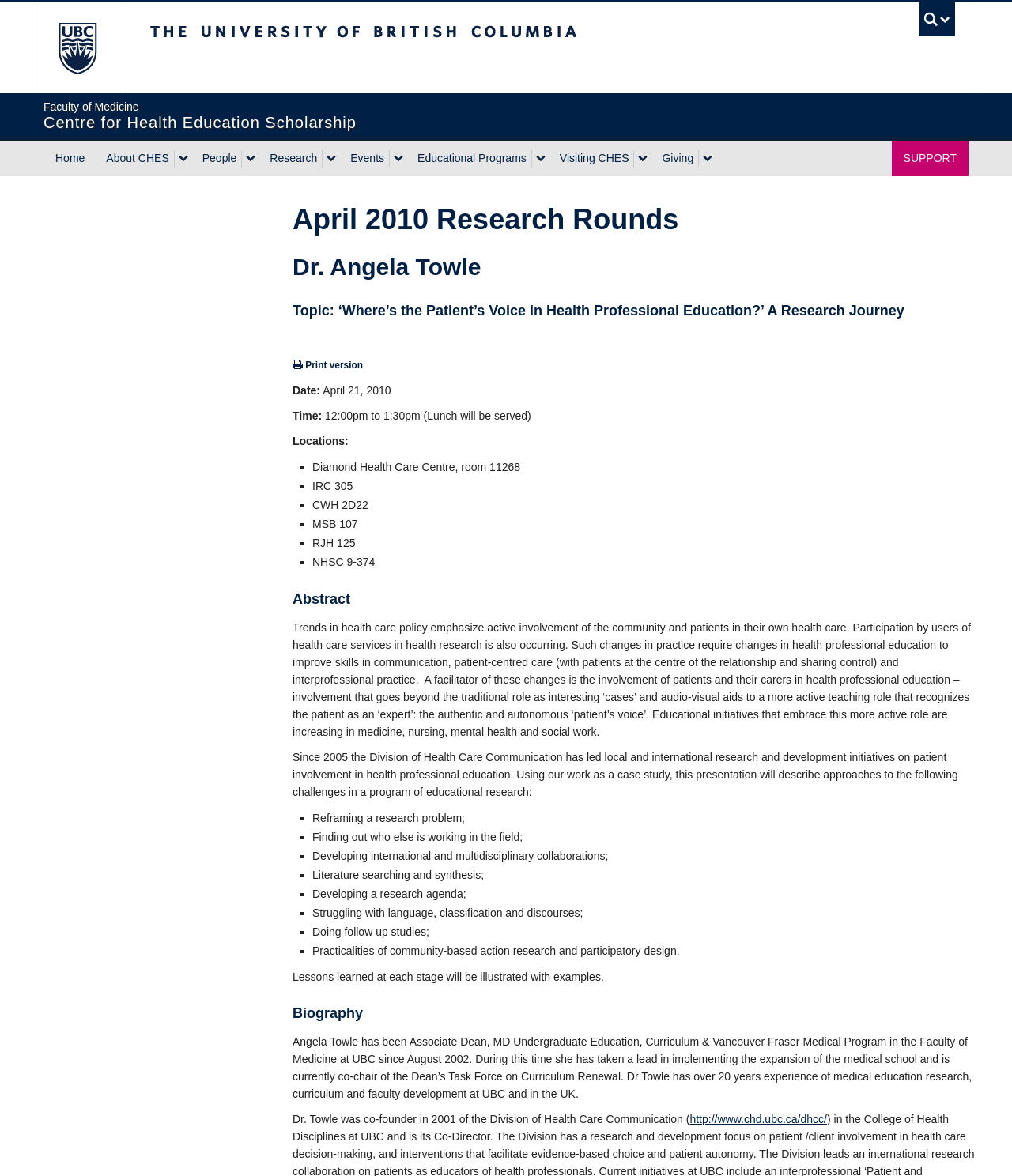Pinpoint the bounding box coordinates of the clickable element to carry out the following instruction: "View Our fleet."

None